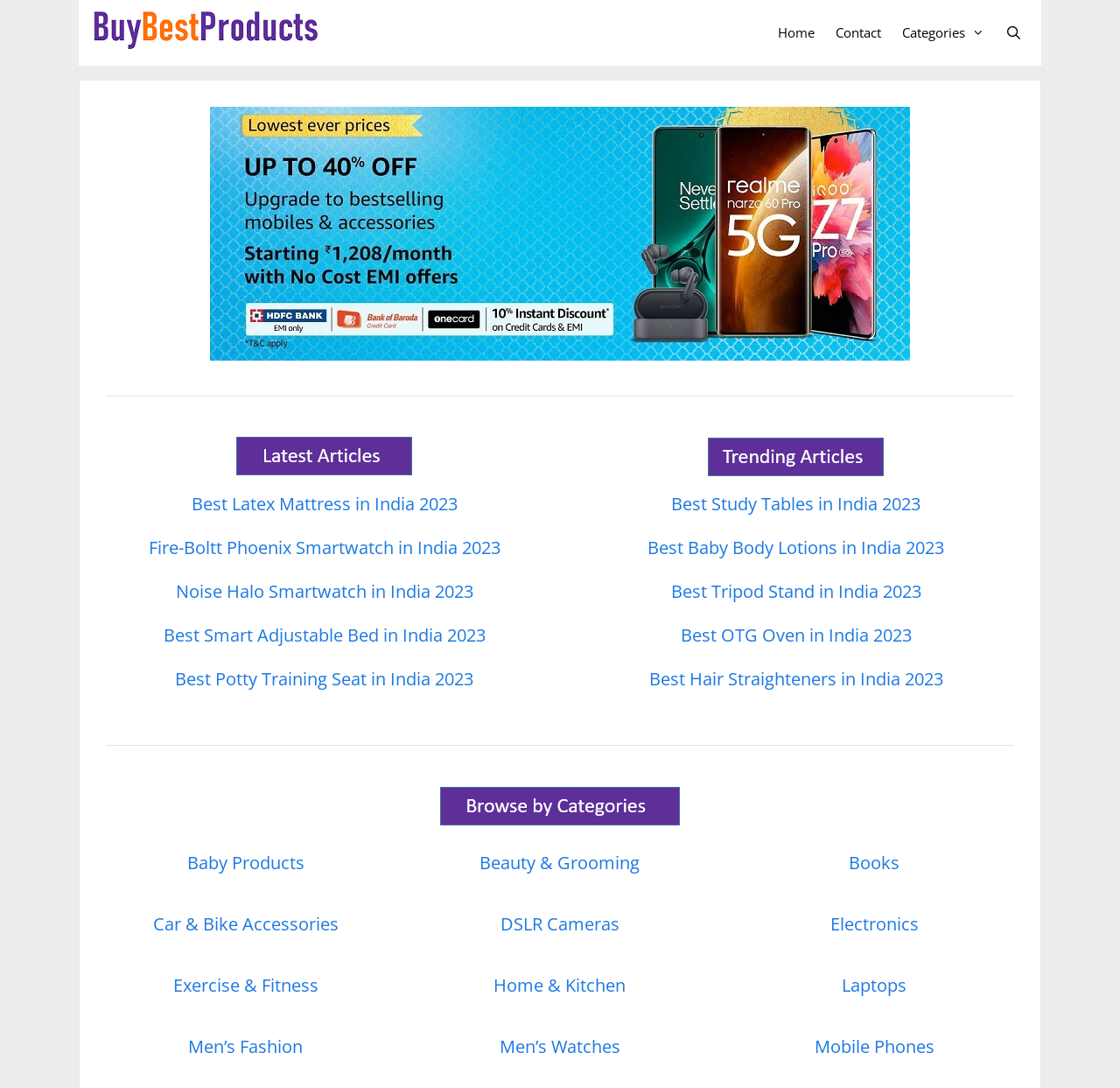Select the bounding box coordinates of the element I need to click to carry out the following instruction: "Read the 'Fire-Boltt Phoenix Smartwatch in India 2023' product review".

[0.132, 0.492, 0.446, 0.514]